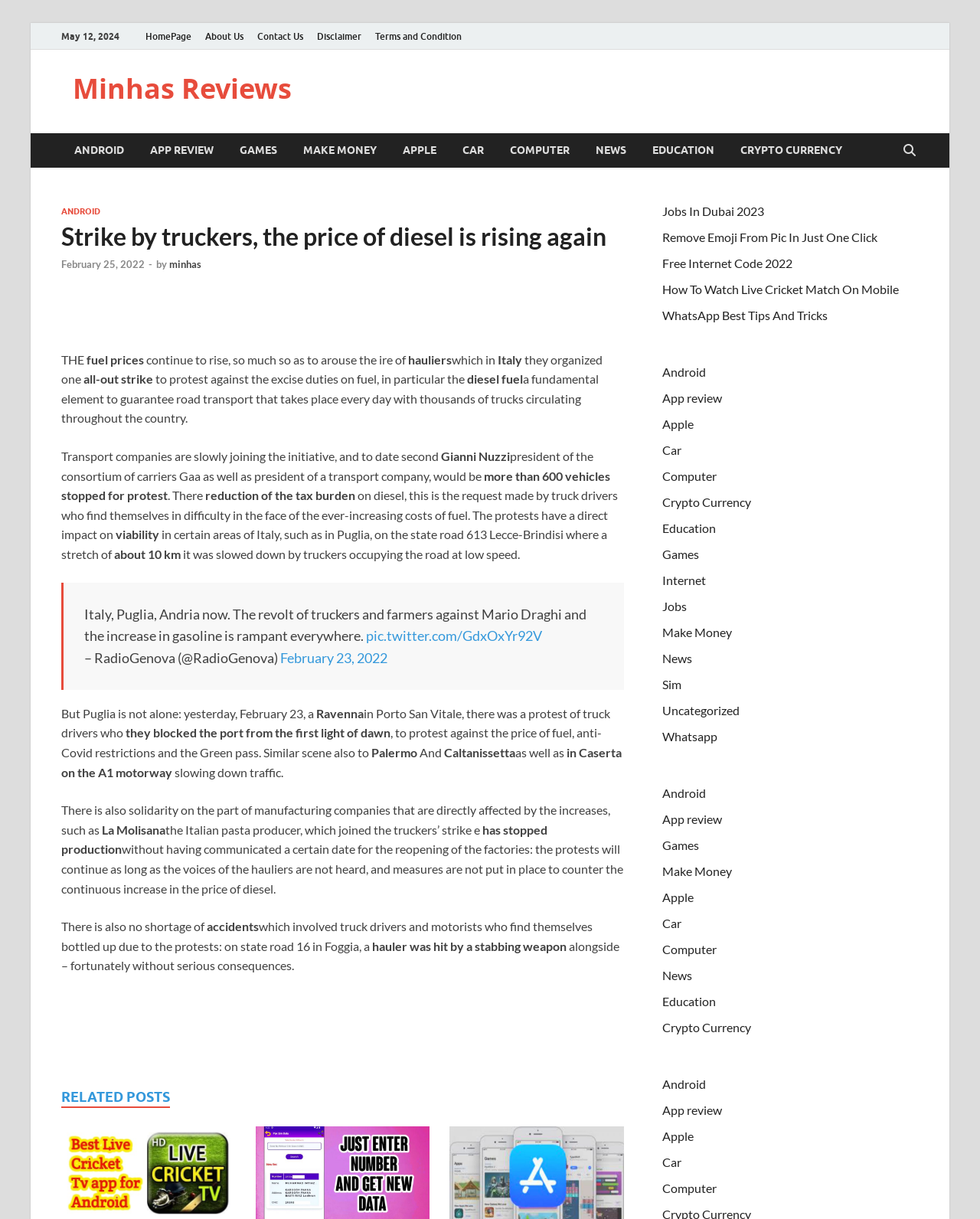Provide the bounding box coordinates in the format (top-left x, top-left y, bottom-right x, bottom-right y). All values are floating point numbers between 0 and 1. Determine the bounding box coordinate of the UI element described as: February 23, 2022

[0.286, 0.533, 0.395, 0.547]